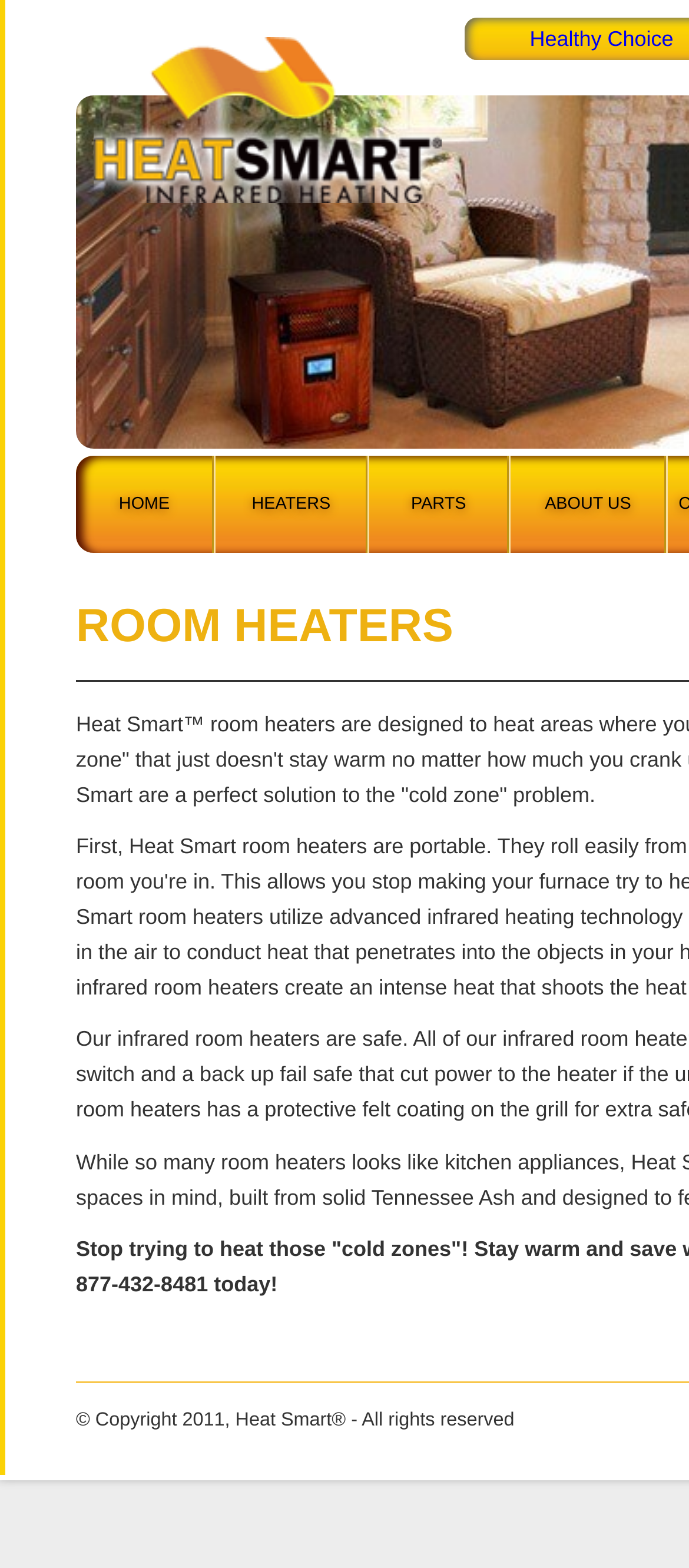Given the content of the image, can you provide a detailed answer to the question?
What is the purpose of the 'Healthy Choice' link?

The purpose of the 'Healthy Choice' link is not clear from the given webpage, but it might be related to a specific product or service offered by Heat Smart.